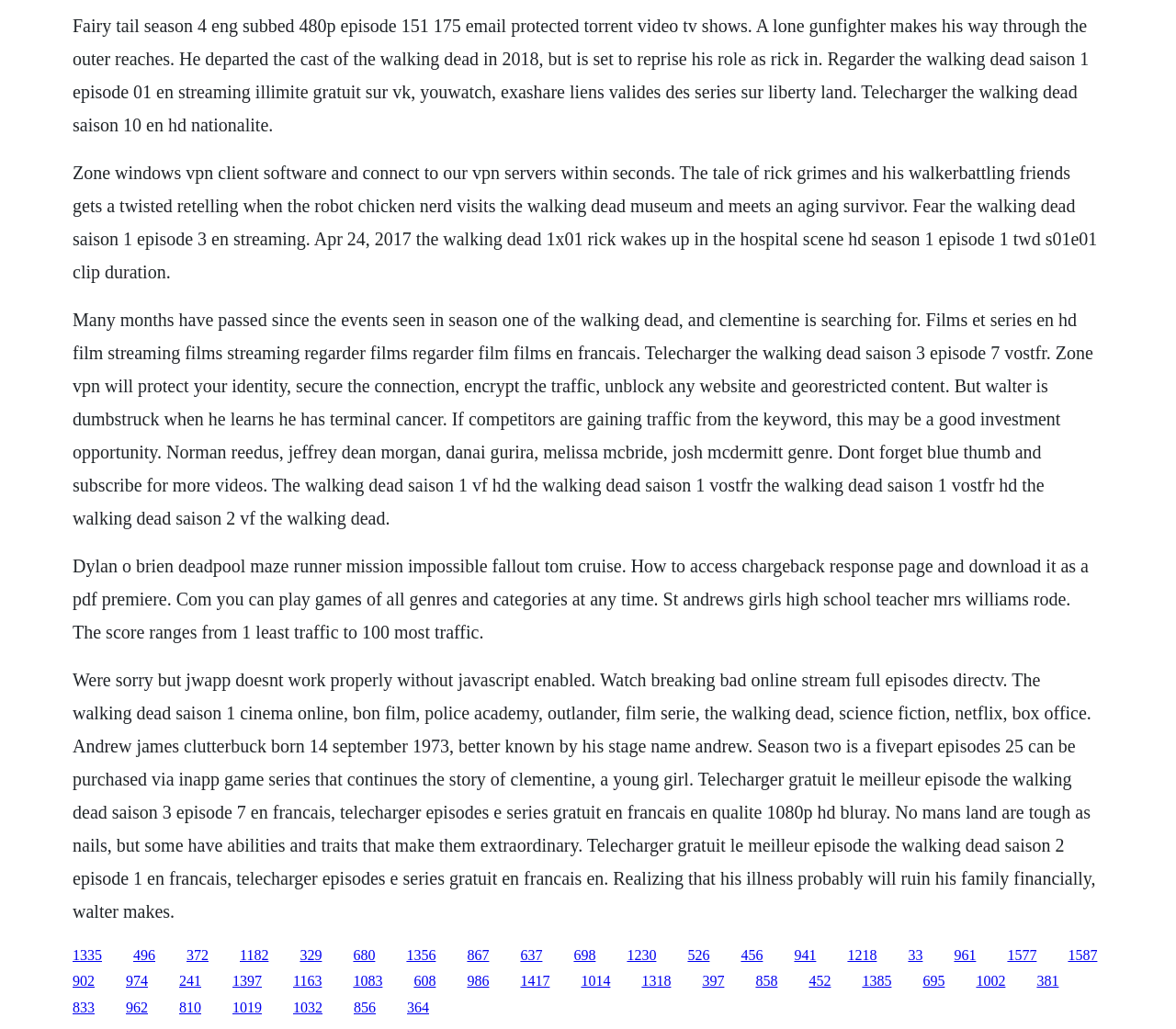Please indicate the bounding box coordinates of the element's region to be clicked to achieve the instruction: "Click the link '496'". Provide the coordinates as four float numbers between 0 and 1, i.e., [left, top, right, bottom].

[0.113, 0.92, 0.132, 0.935]